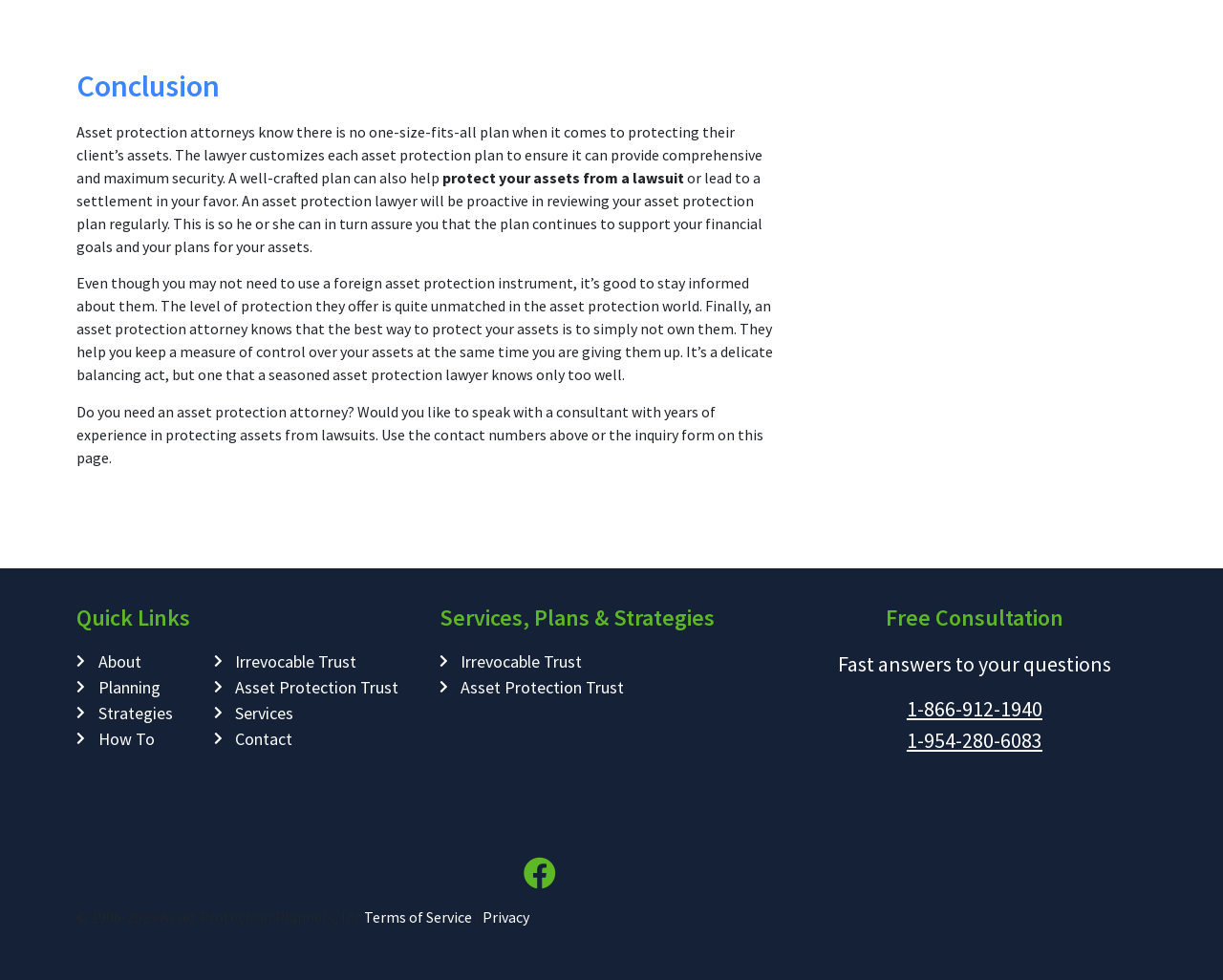What is the copyright year range of Asset Protection Planners, Inc?
Refer to the image and give a detailed response to the question.

The webpage mentions '© 1906-2023 Asset Protection Planners, Inc' at the bottom, which indicates that the copyright year range of Asset Protection Planners, Inc is from 1906 to 2023.